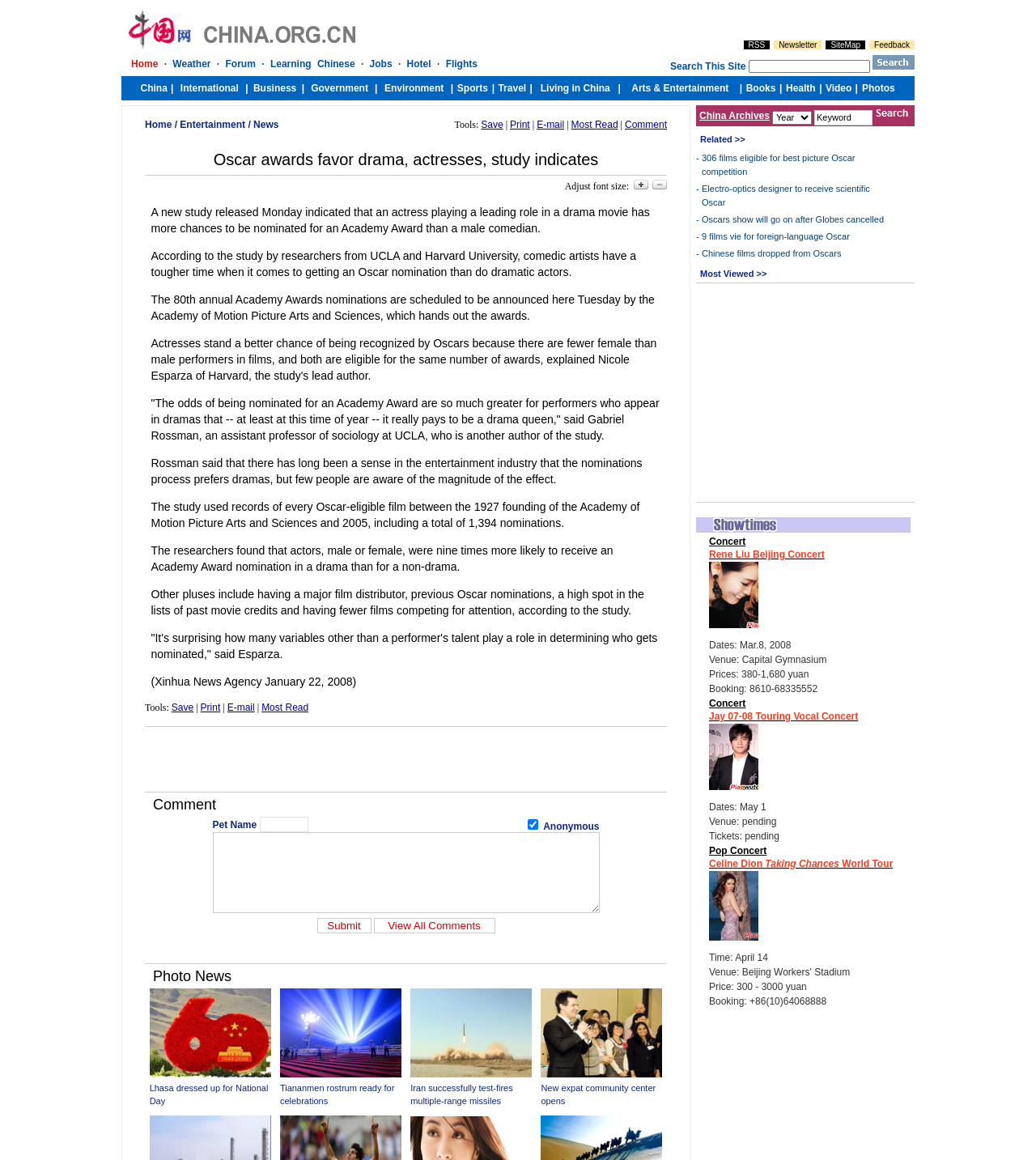Find the bounding box coordinates of the clickable area required to complete the following action: "Click on Home".

[0.14, 0.103, 0.166, 0.112]